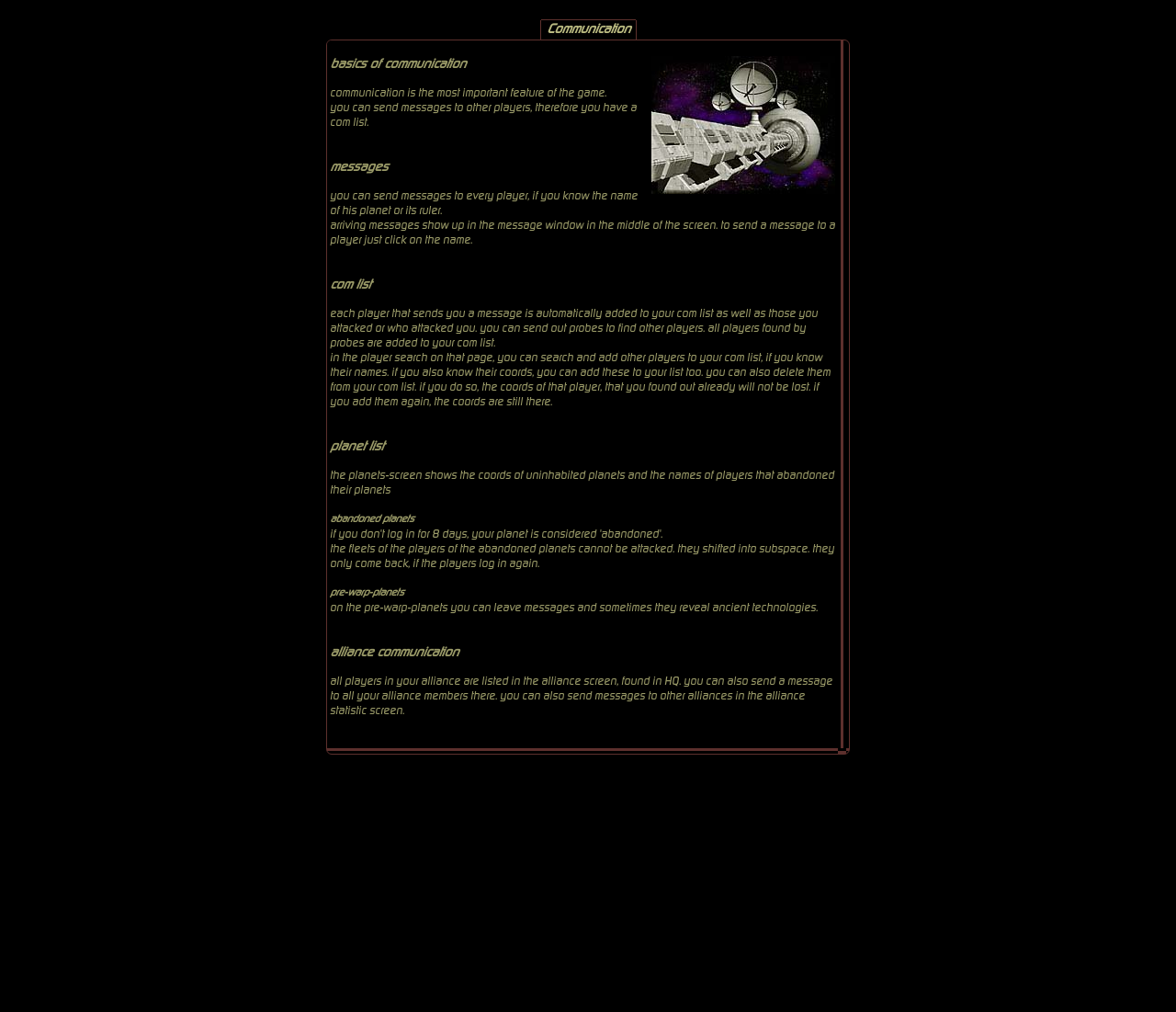What is the main feature of the game?
Offer a detailed and exhaustive answer to the question.

The webpage explains the basics of communication in the game, which is the most important feature. It allows players to send messages to each other, and has a com list to keep track of players.